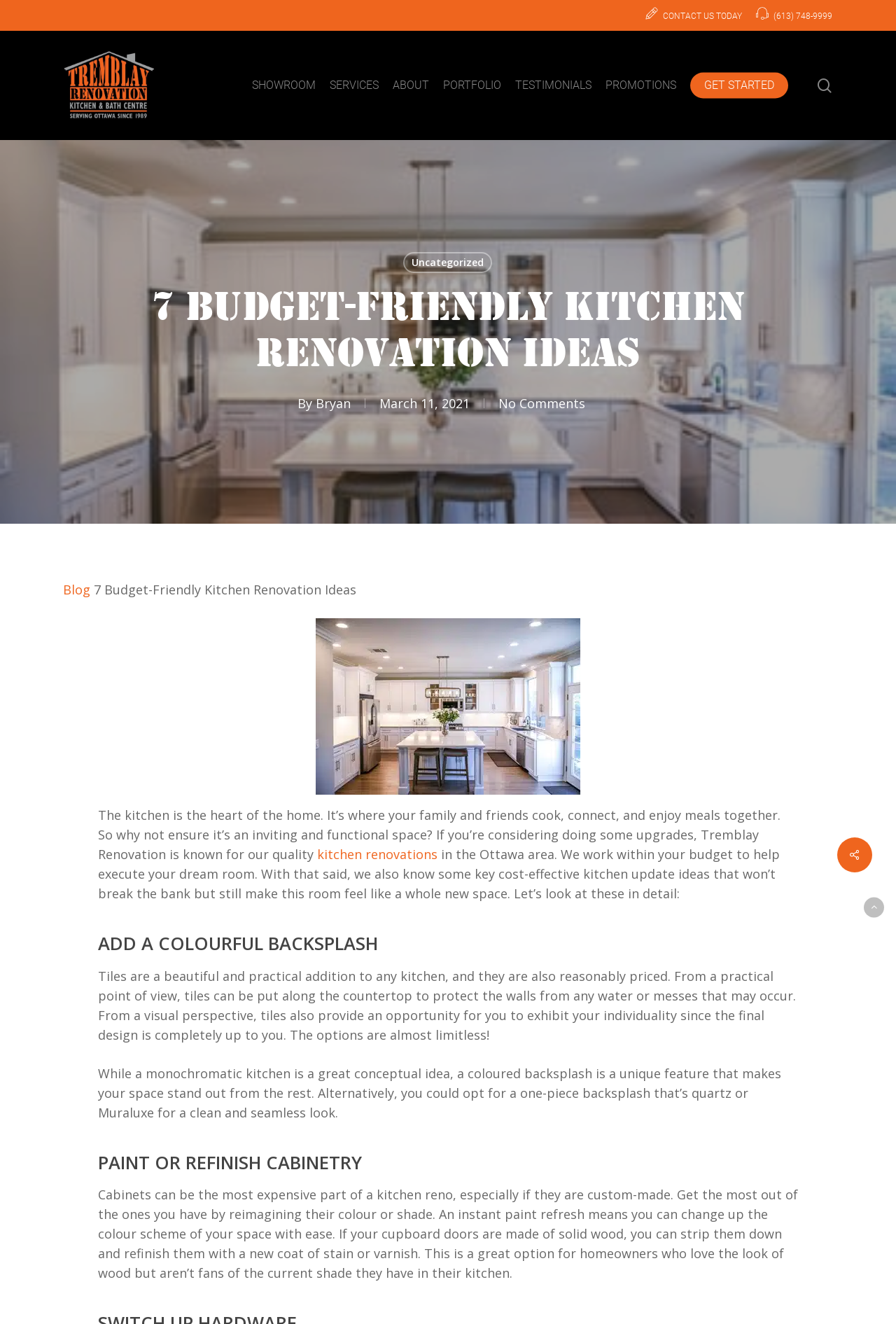Locate the bounding box coordinates of the clickable area needed to fulfill the instruction: "Read the blog".

[0.07, 0.439, 0.101, 0.452]